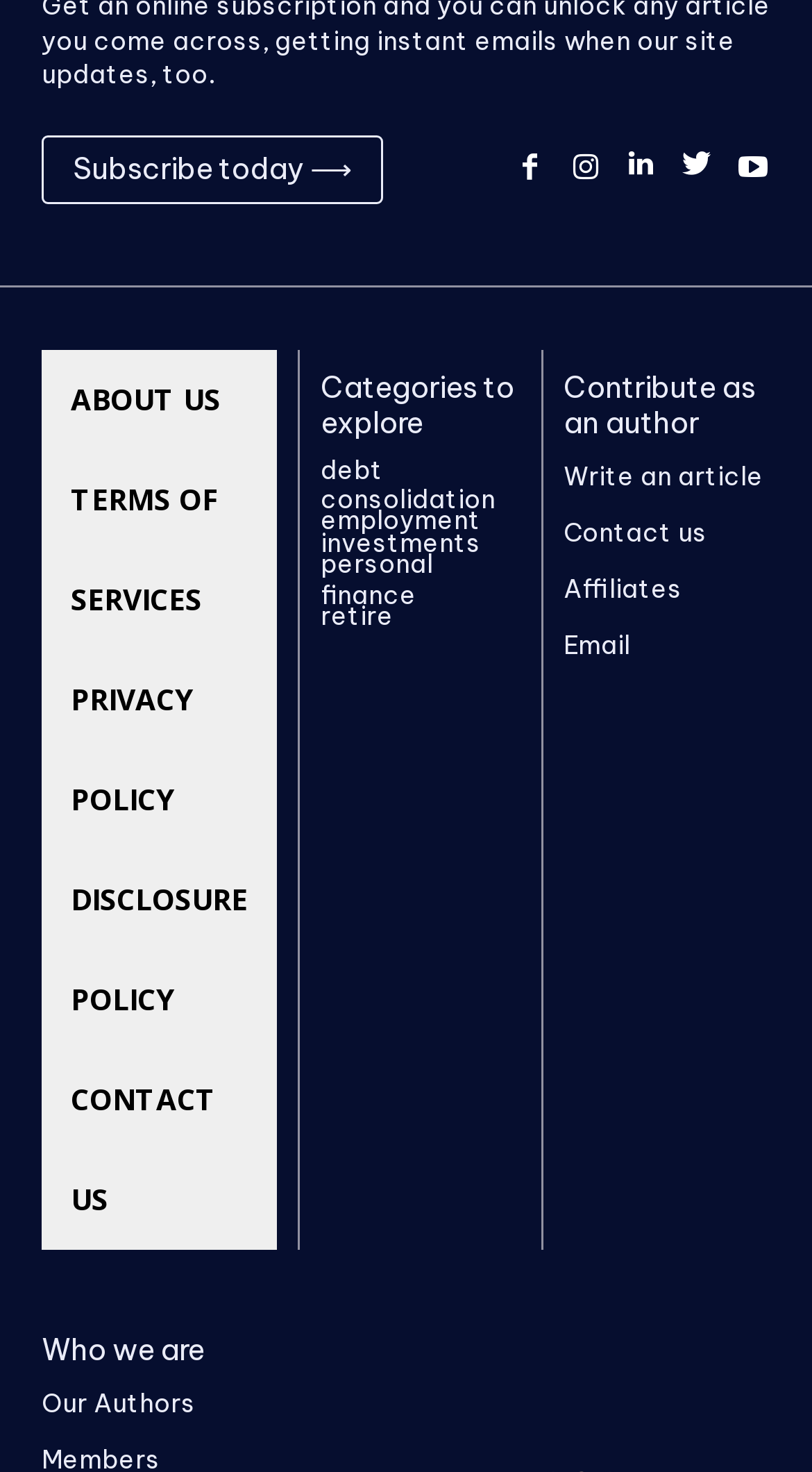Please find the bounding box for the following UI element description. Provide the coordinates in (top-left x, top-left y, bottom-right x, bottom-right y) format, with values between 0 and 1: Subscribe today ⟶

[0.051, 0.092, 0.472, 0.139]